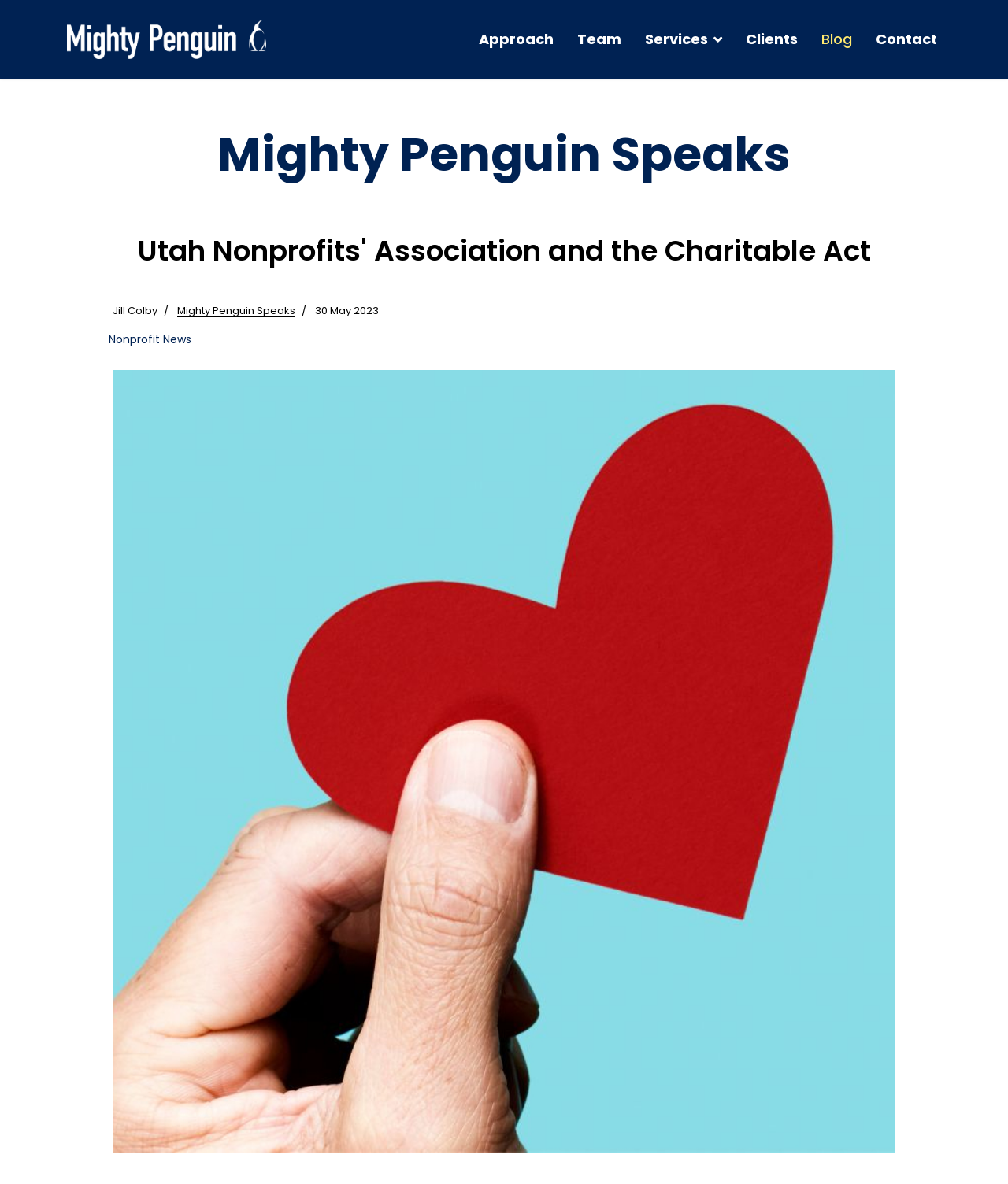Please identify the bounding box coordinates of the element's region that I should click in order to complete the following instruction: "View the 'ESA Letter' page". The bounding box coordinates consist of four float numbers between 0 and 1, i.e., [left, top, right, bottom].

None